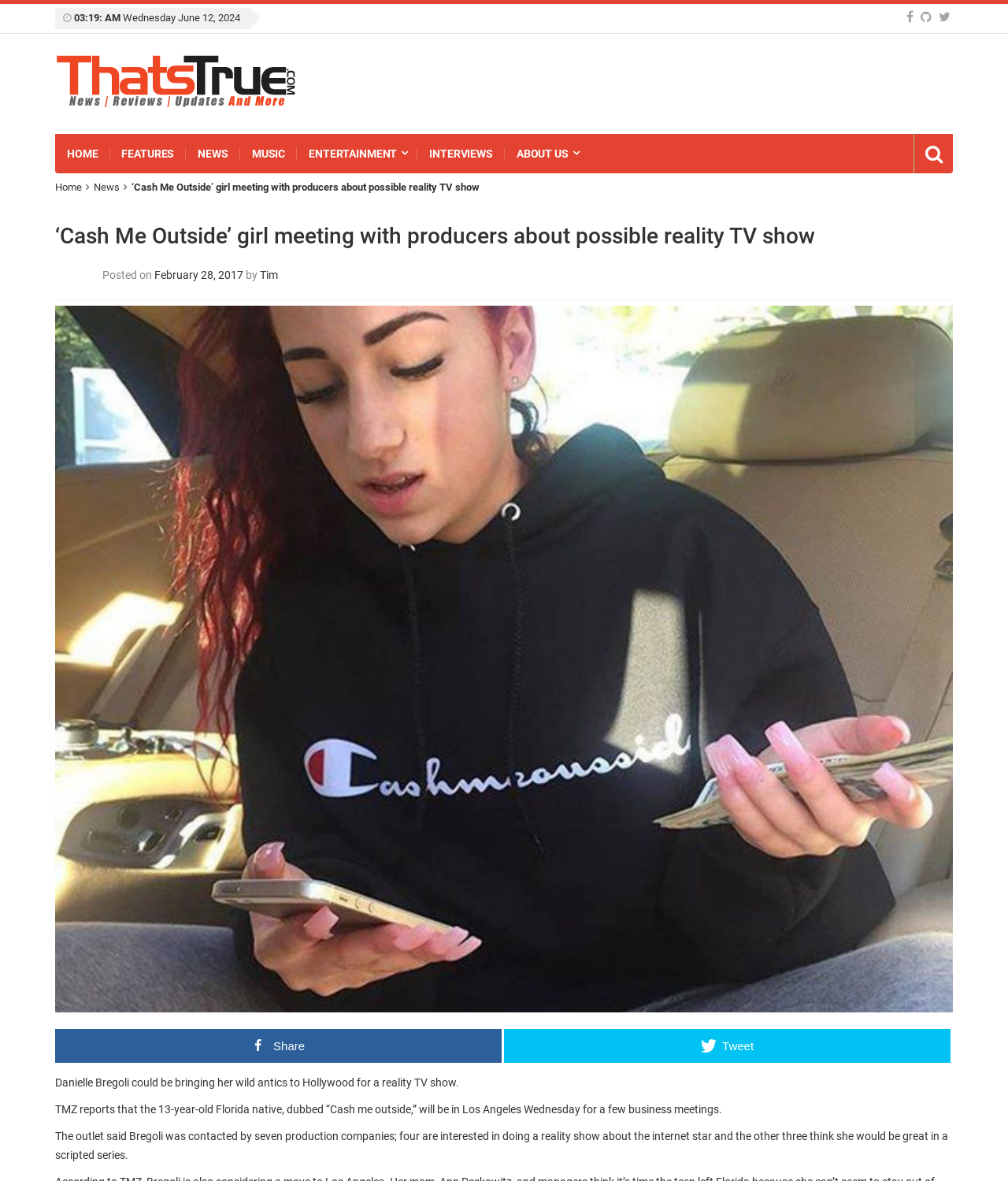Given the element description "About Us" in the screenshot, predict the bounding box coordinates of that UI element.

[0.501, 0.113, 0.584, 0.146]